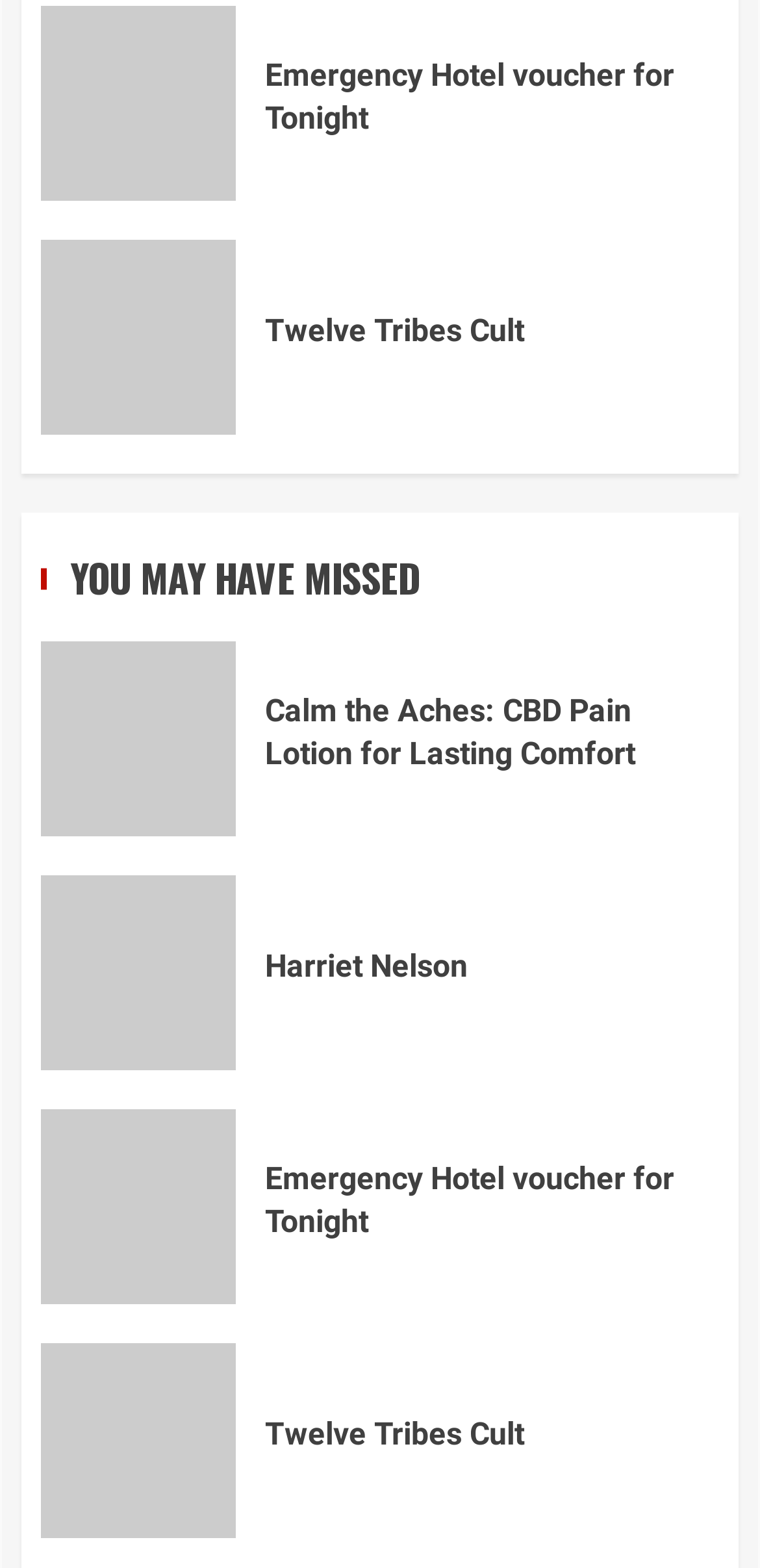Locate the bounding box coordinates of the area to click to fulfill this instruction: "View Twelve Tribes Cult". The bounding box should be presented as four float numbers between 0 and 1, in the order [left, top, right, bottom].

[0.349, 0.198, 0.946, 0.226]